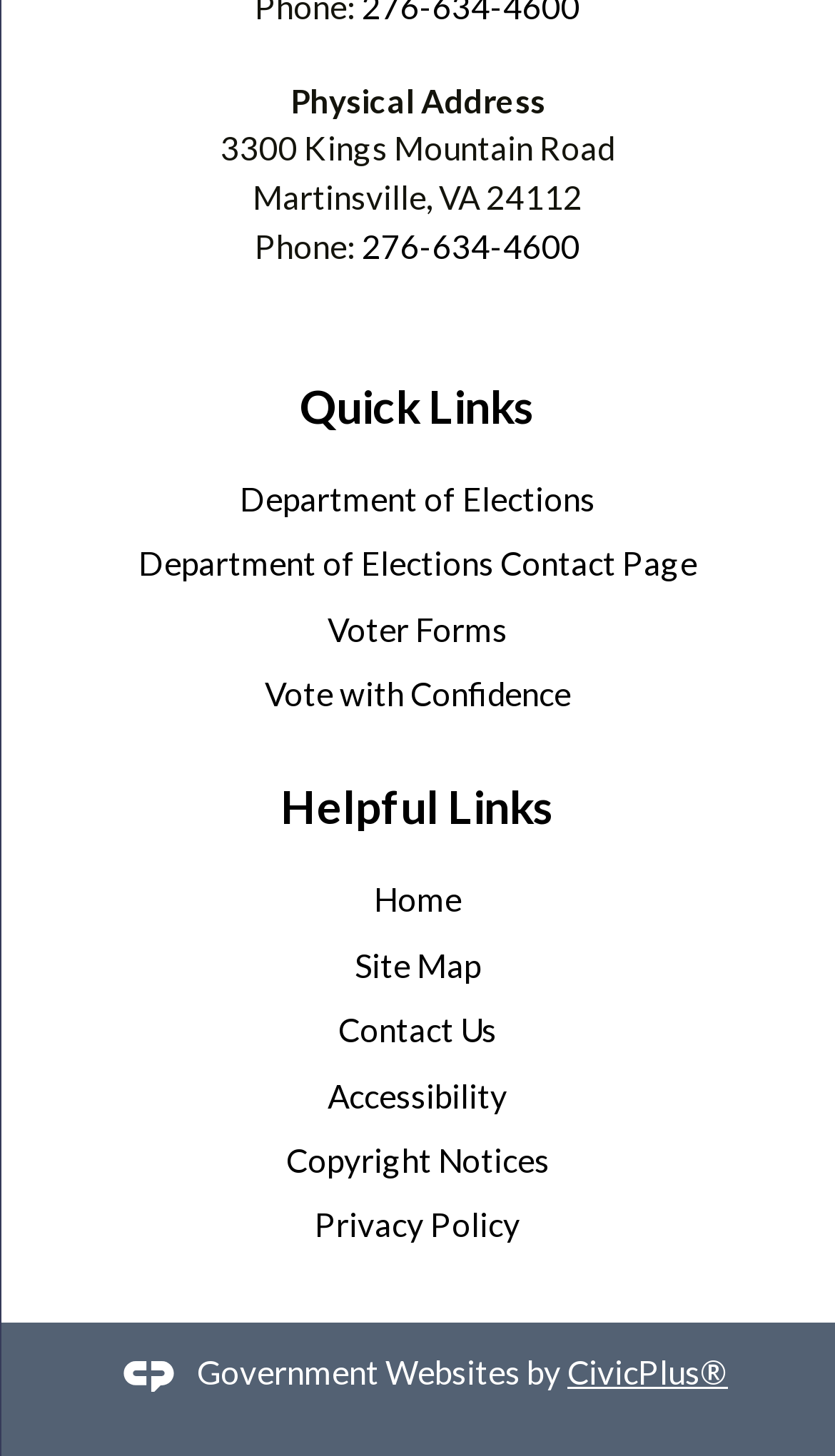Identify the bounding box coordinates of the clickable region to carry out the given instruction: "Go to Contact Us".

[0.405, 0.694, 0.595, 0.721]